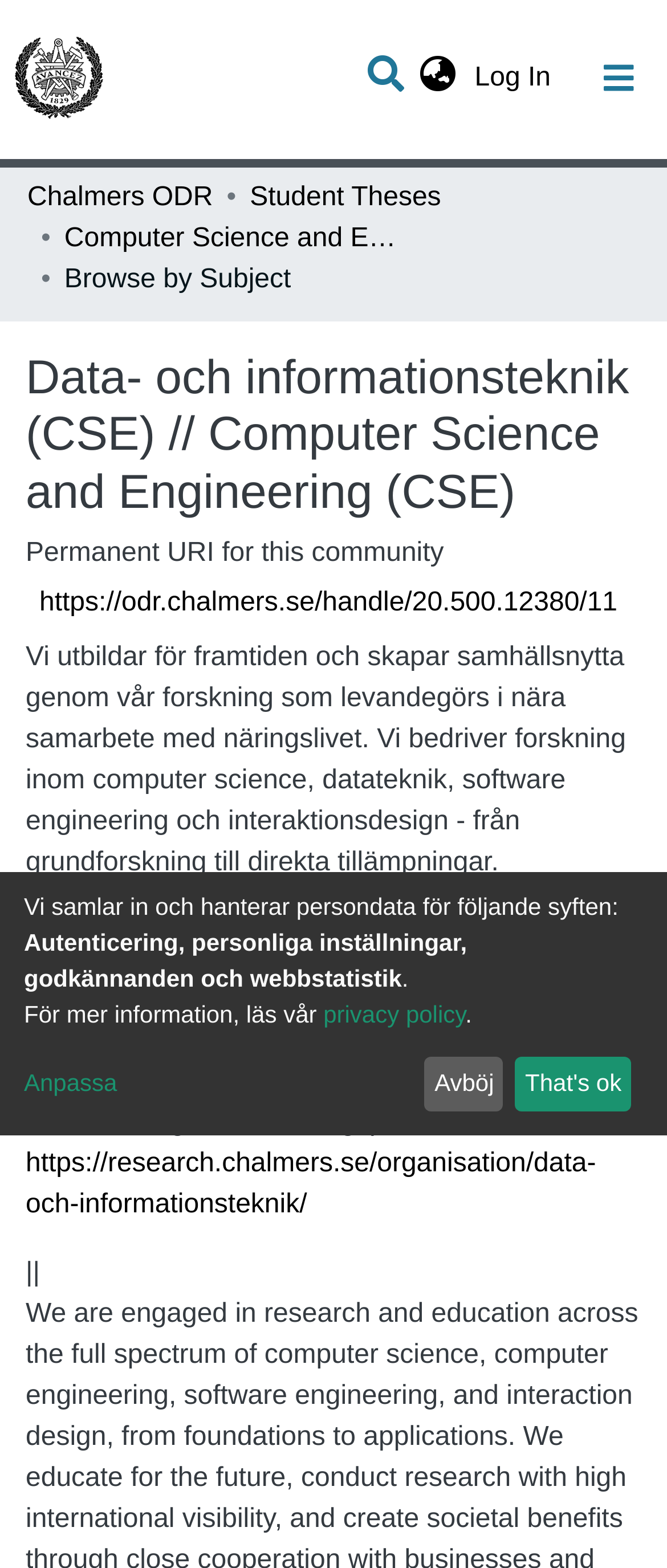Identify the bounding box coordinates of the clickable region to carry out the given instruction: "Visit the repository logo".

[0.021, 0.023, 0.156, 0.077]